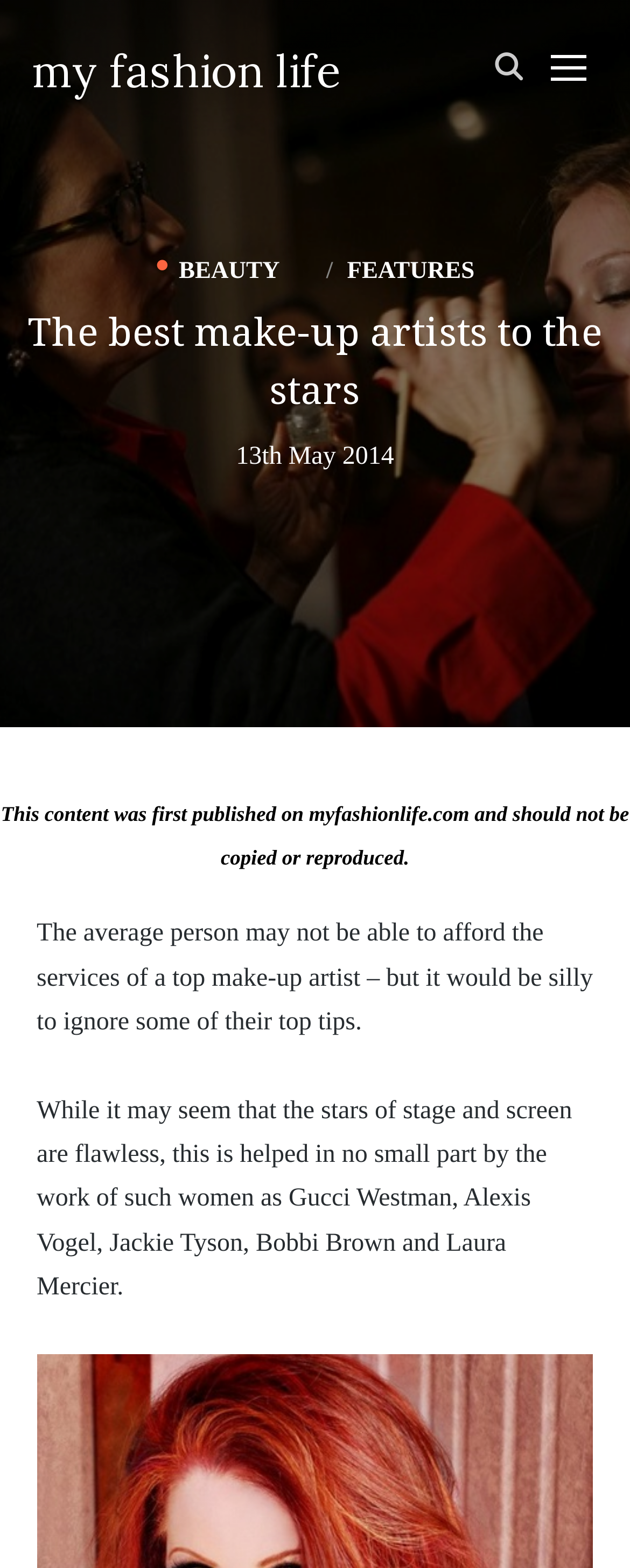What is the profession of the people mentioned in the article?
Refer to the image and provide a one-word or short phrase answer.

make-up artists